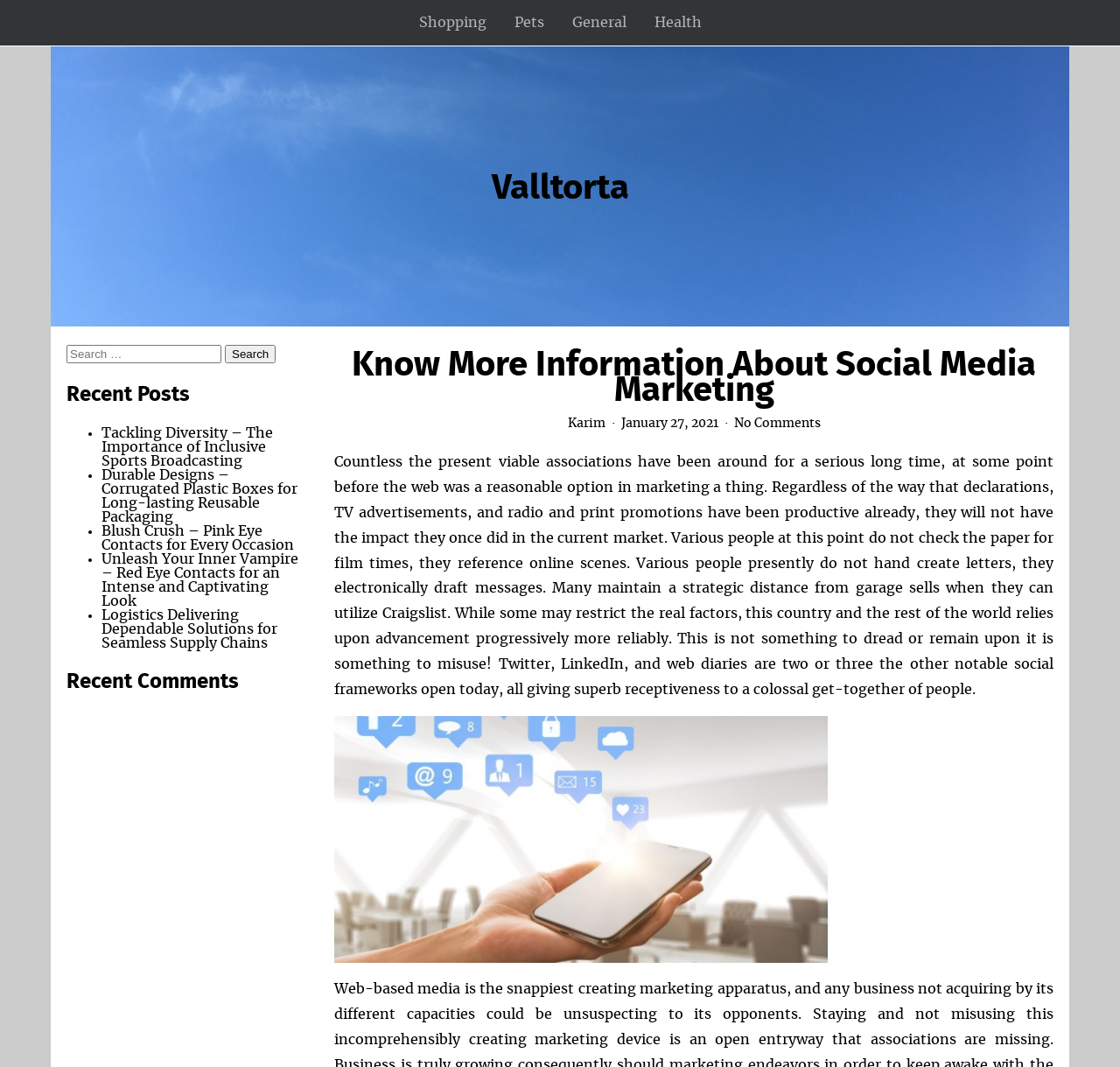Identify the bounding box coordinates of the clickable section necessary to follow the following instruction: "Visit the Valltorta homepage". The coordinates should be presented as four float numbers from 0 to 1, i.e., [left, top, right, bottom].

[0.439, 0.16, 0.561, 0.192]